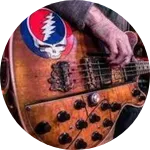What type of music is symbolized by the guitar?
From the image, respond using a single word or phrase.

Rock and roll